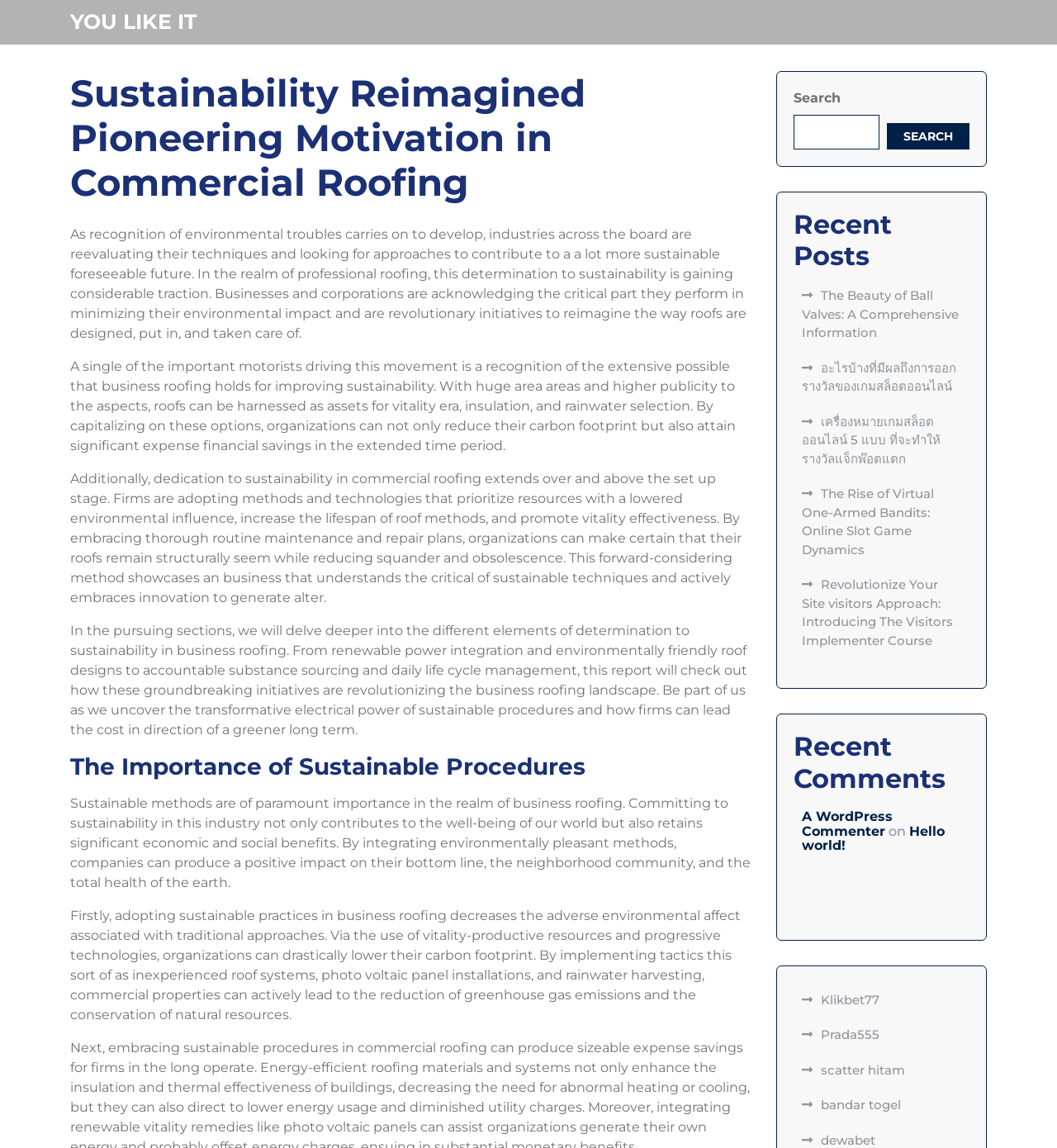Please find the bounding box coordinates of the element that you should click to achieve the following instruction: "Search for something". The coordinates should be presented as four float numbers between 0 and 1: [left, top, right, bottom].

[0.751, 0.1, 0.832, 0.13]